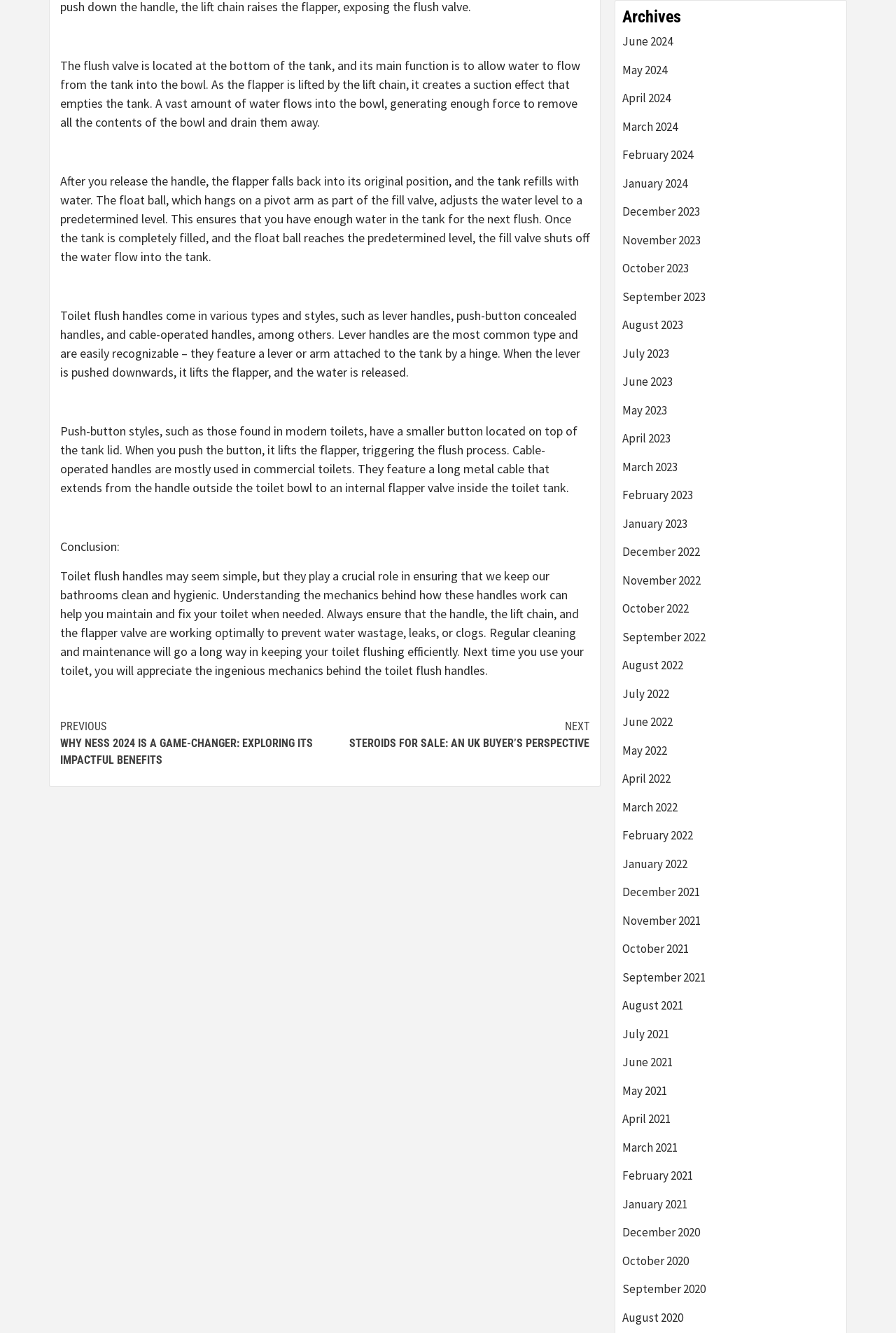Locate the bounding box coordinates of the clickable part needed for the task: "Read the previous article".

[0.067, 0.539, 0.362, 0.577]